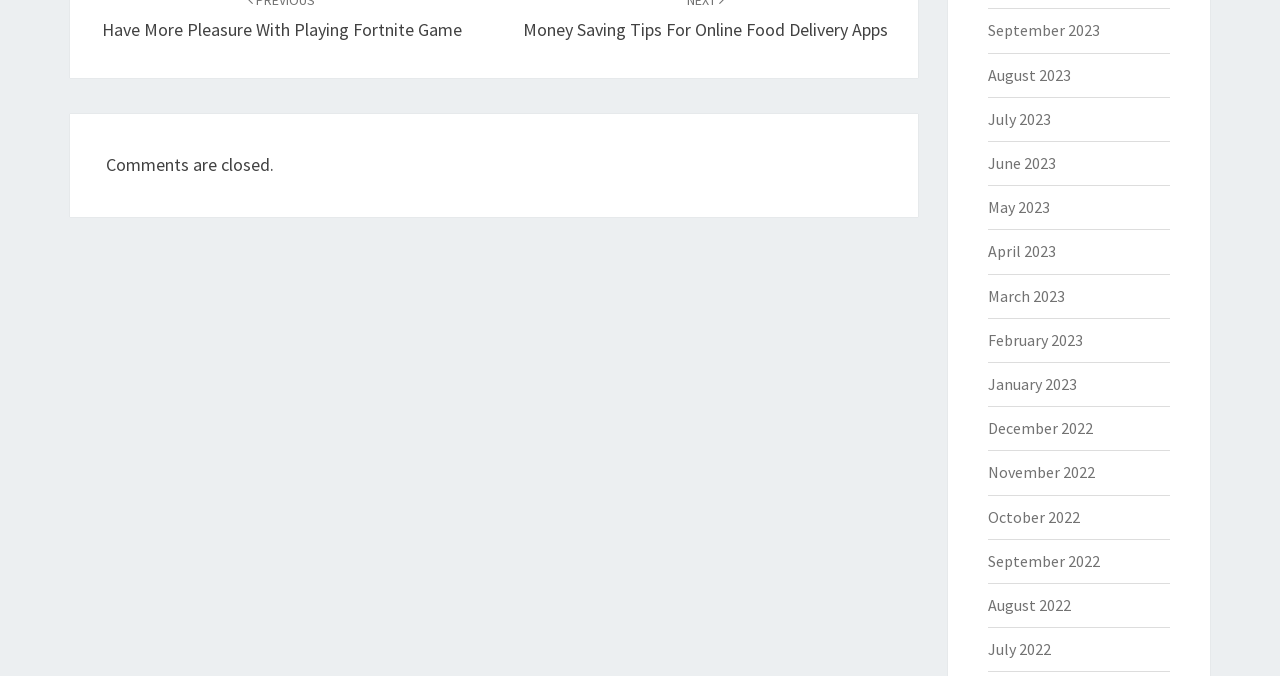Provide a single word or phrase answer to the question: 
How many months are listed on this webpage?

12